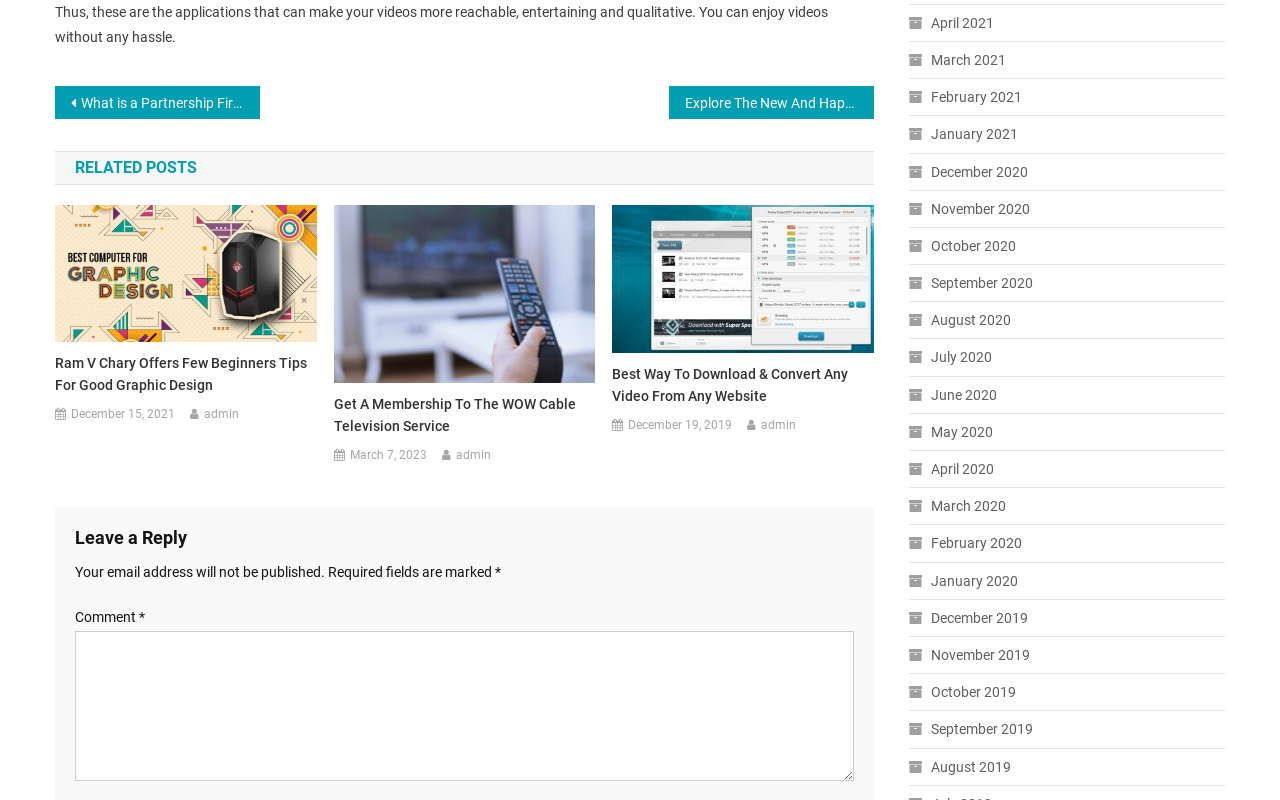Locate the bounding box of the UI element defined by this description: "parent_node: Comment * name="comment"". The coordinates should be given as four float numbers between 0 and 1, formatted as [left, top, right, bottom].

[0.059, 0.788, 0.667, 0.976]